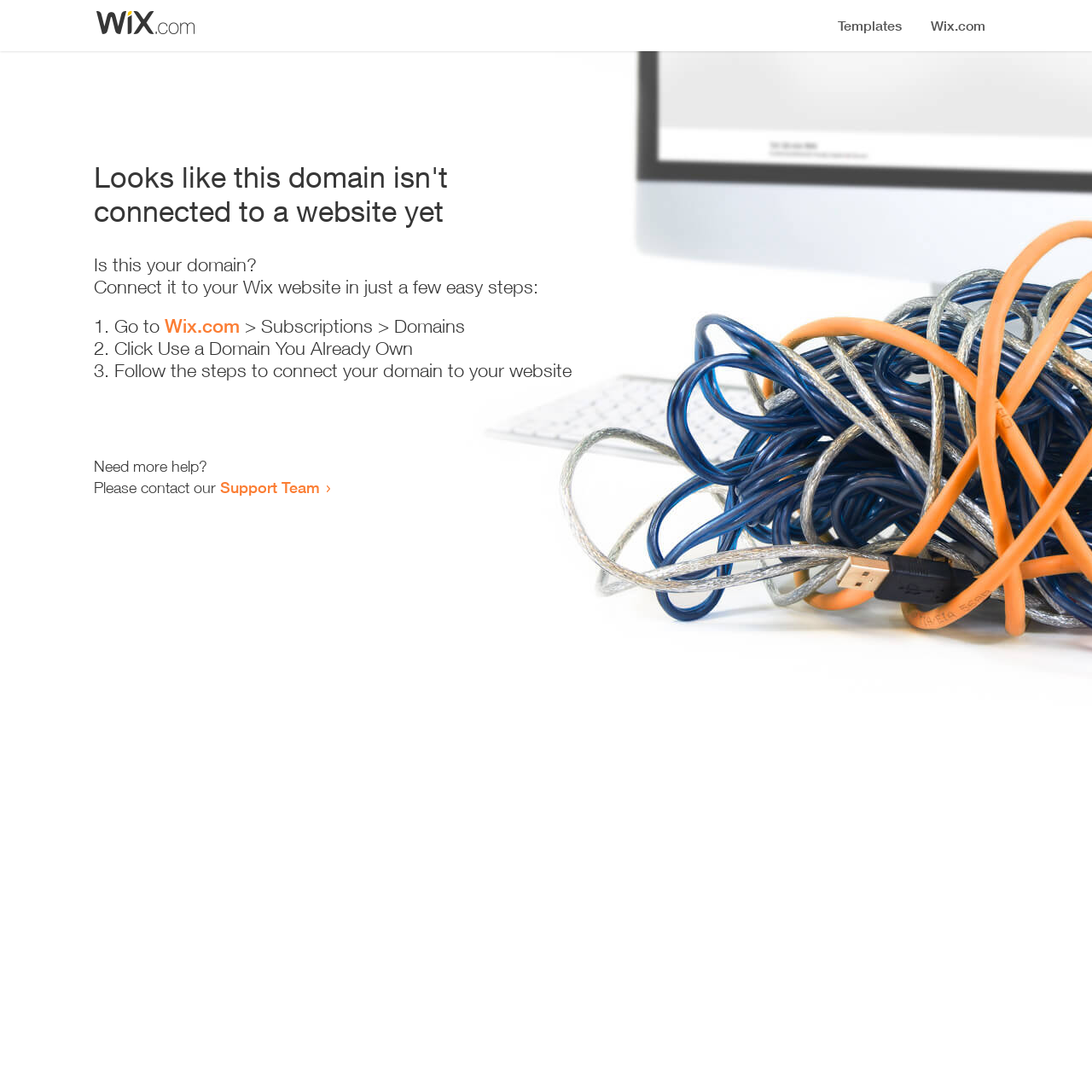How many steps are required to connect the domain to a website?
Based on the image, please offer an in-depth response to the question.

The webpage provides a list of steps to connect the domain to a website, and there are three list markers ('1.', '2.', '3.') indicating that three steps are required.